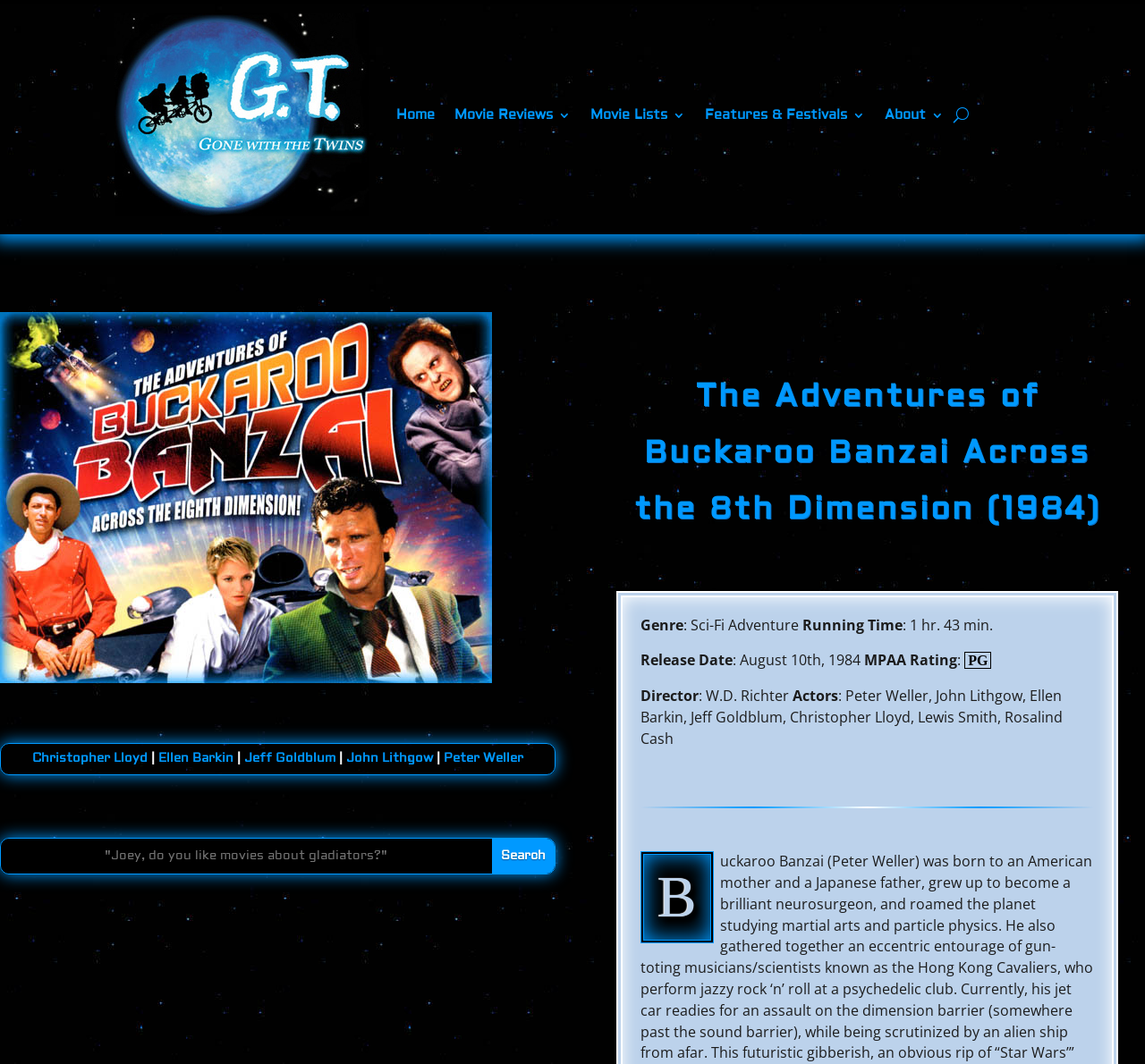Are there any links to other movie reviews on the webpage?
Your answer should be a single word or phrase derived from the screenshot.

Yes